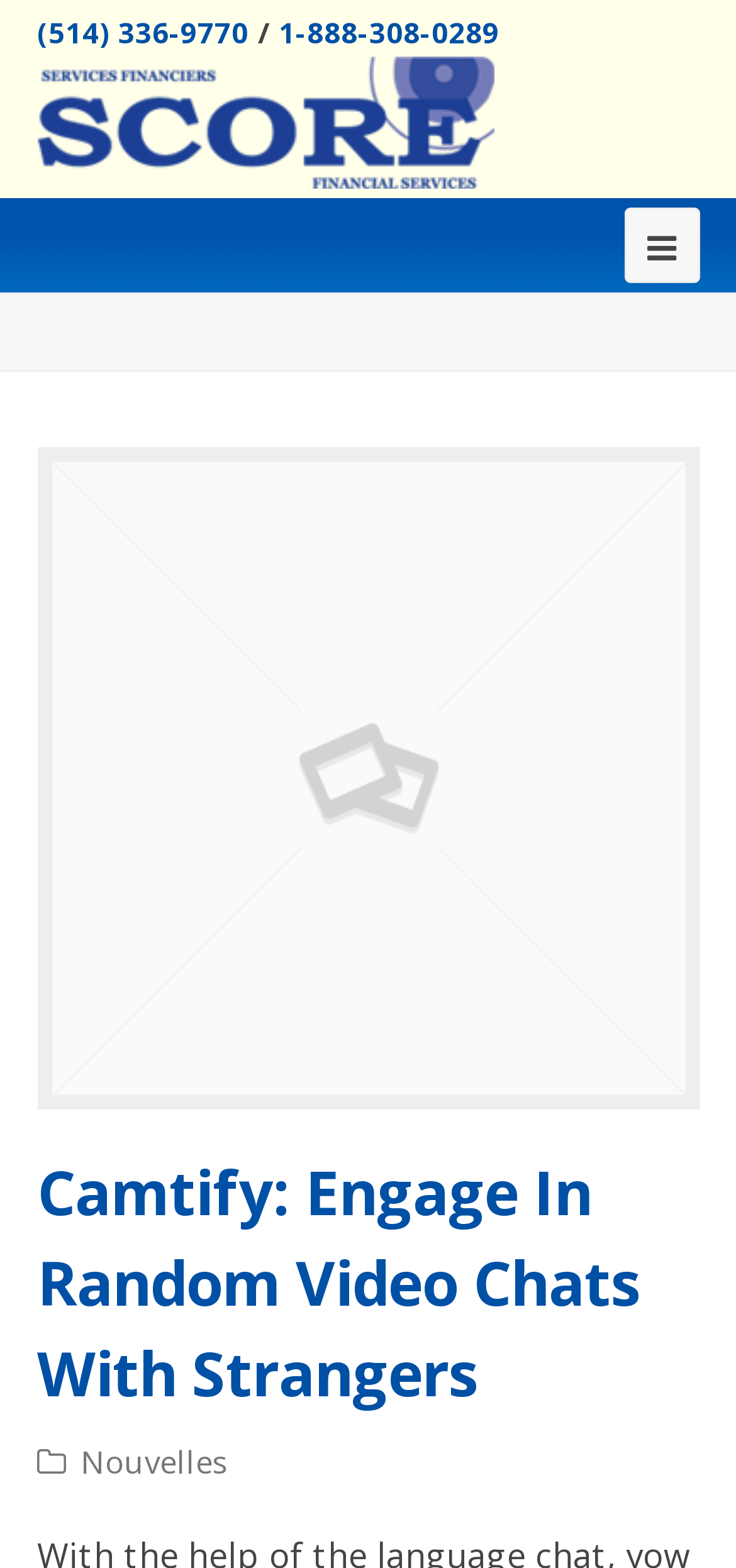Given the description "1-888-308-0289", determine the bounding box of the corresponding UI element.

[0.378, 0.008, 0.678, 0.032]